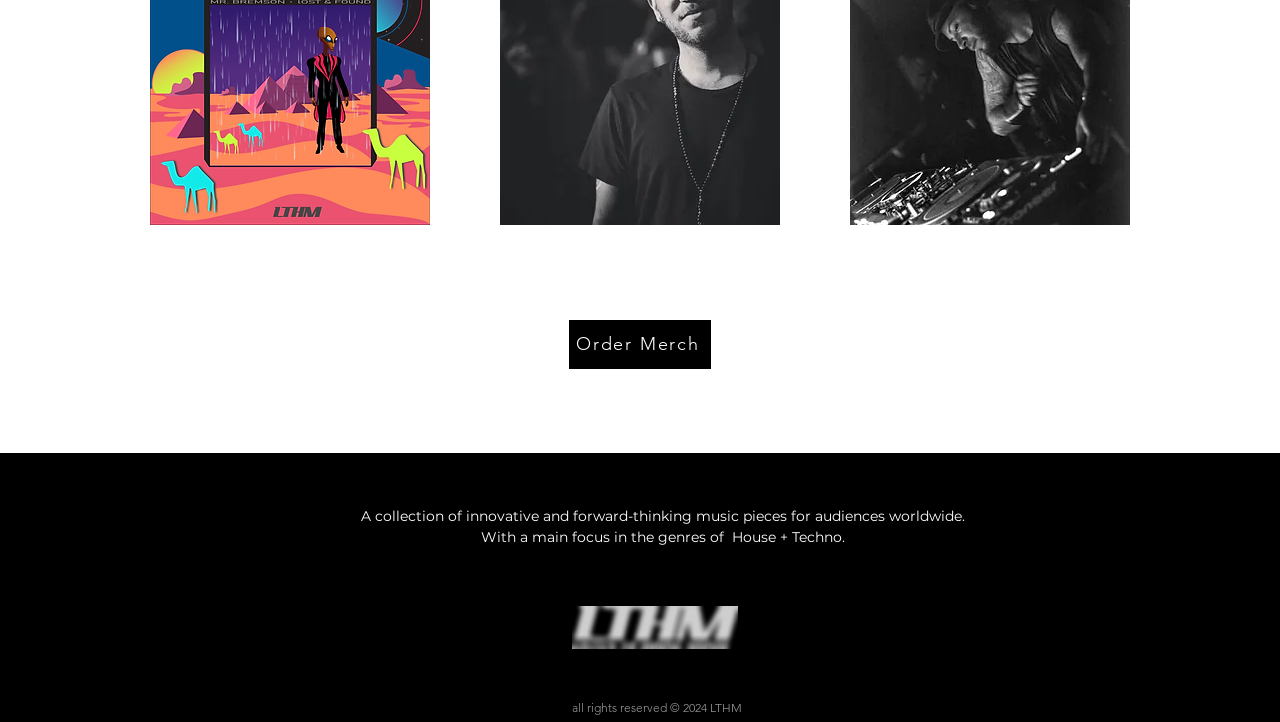Identify the bounding box for the UI element specified in this description: "Order Merch". The coordinates must be four float numbers between 0 and 1, formatted as [left, top, right, bottom].

[0.445, 0.443, 0.555, 0.511]